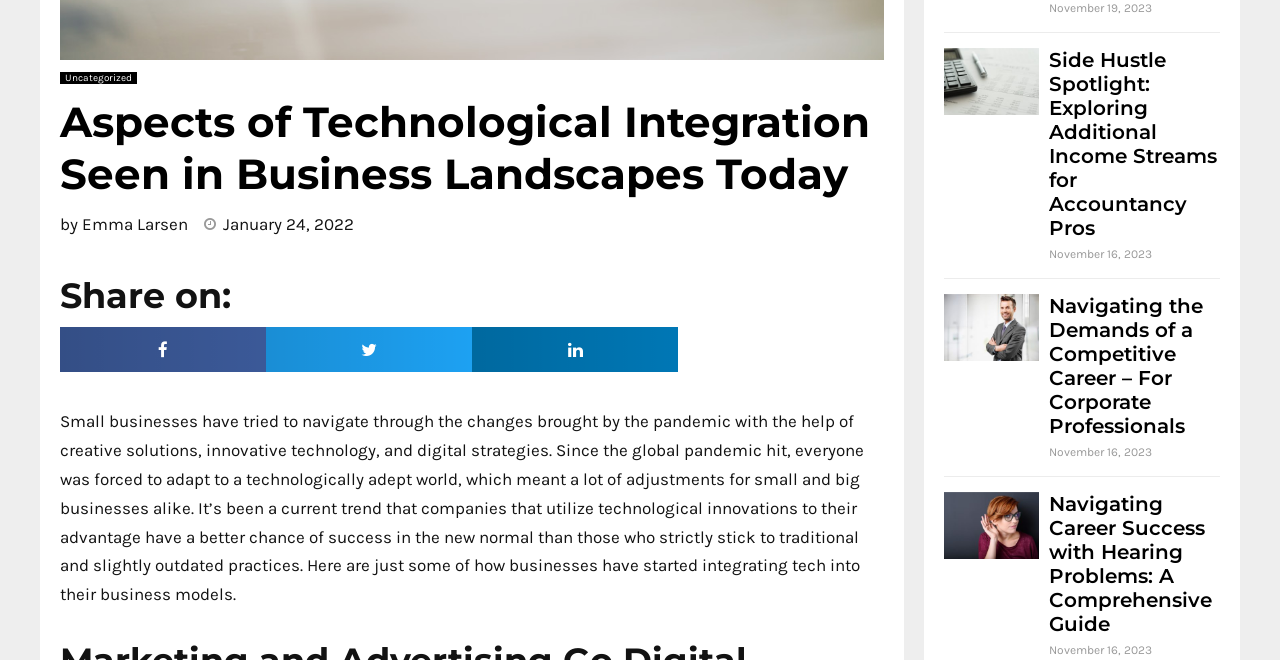Using floating point numbers between 0 and 1, provide the bounding box coordinates in the format (top-left x, top-left y, bottom-right x, bottom-right y). Locate the UI element described here: January 24, 2022

[0.159, 0.318, 0.277, 0.362]